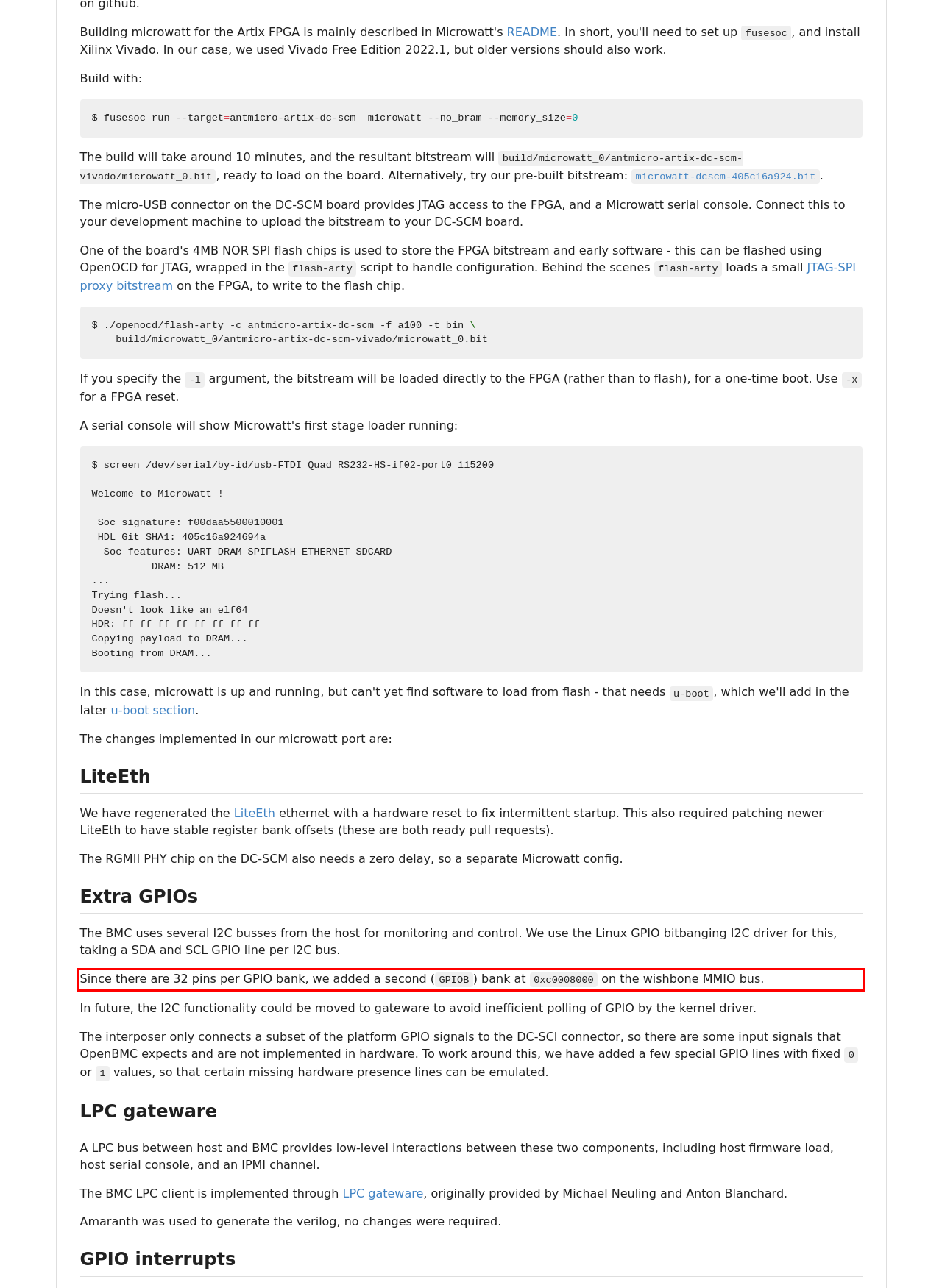Within the provided webpage screenshot, find the red rectangle bounding box and perform OCR to obtain the text content.

Since there are 32 pins per GPIO bank, we added a second (GPIOB) bank at 0xc0008000 on the wishbone MMIO bus.